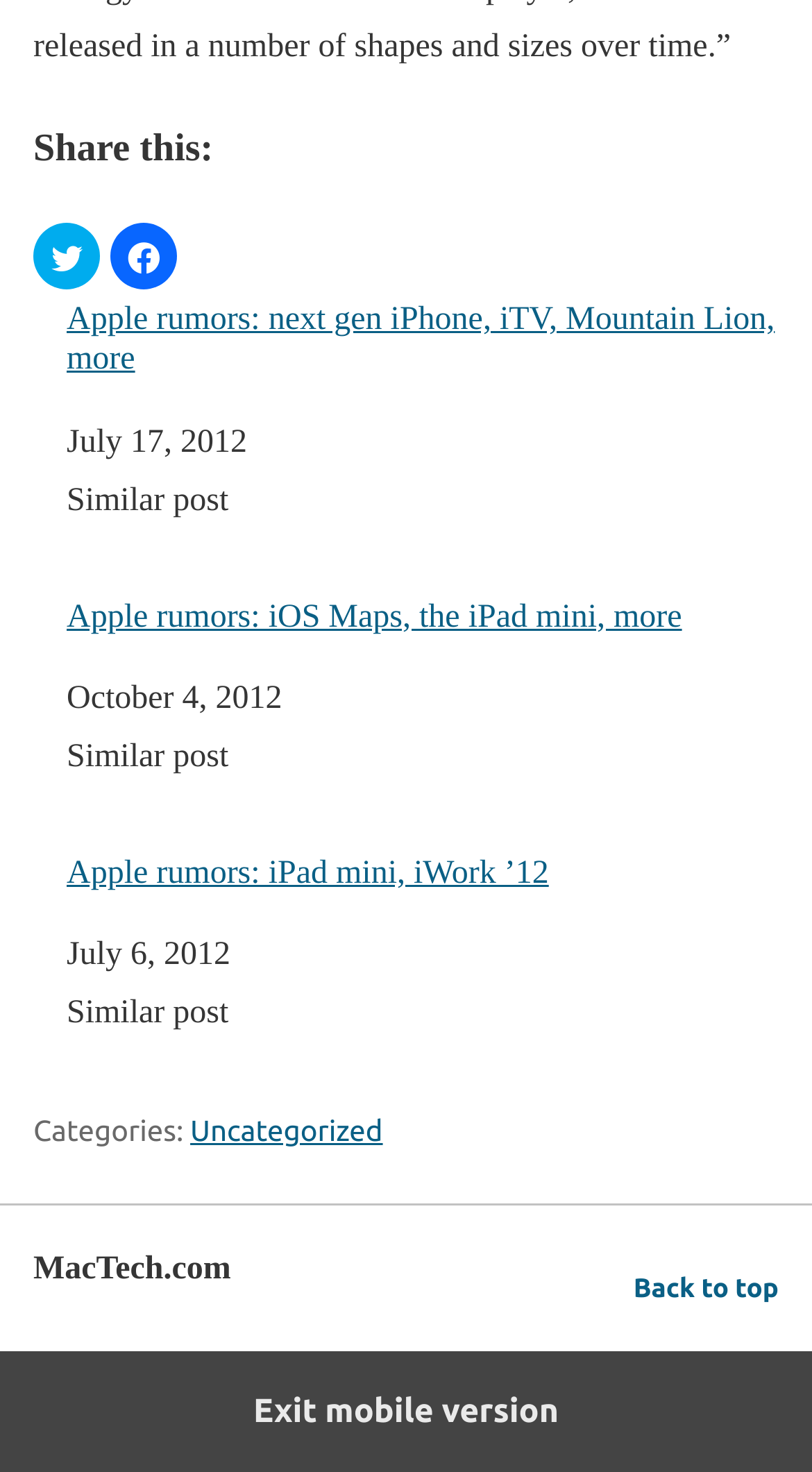Provide a one-word or short-phrase answer to the question:
How many related posts are listed?

3